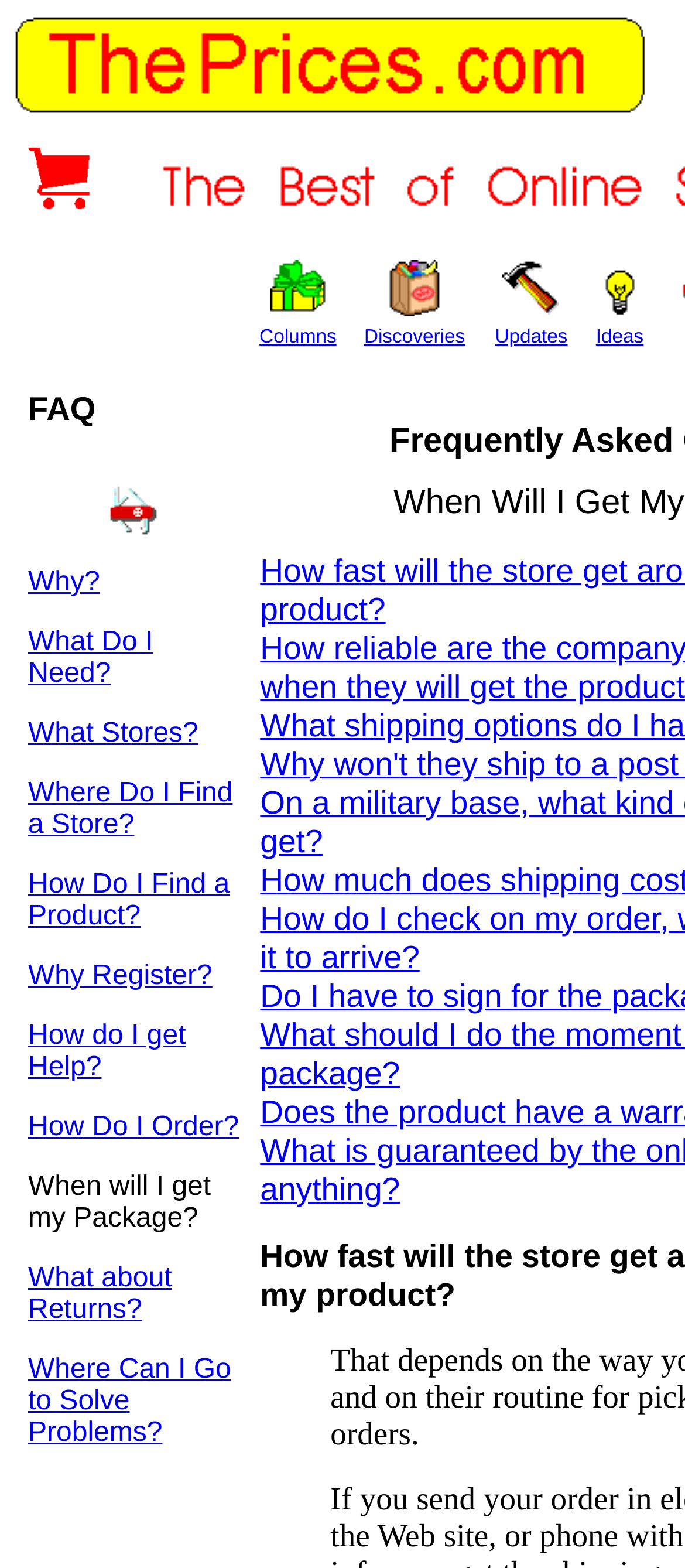Respond with a single word or phrase to the following question: What is the last link in the FAQ section?

Where Can I Go to Solve Problems?